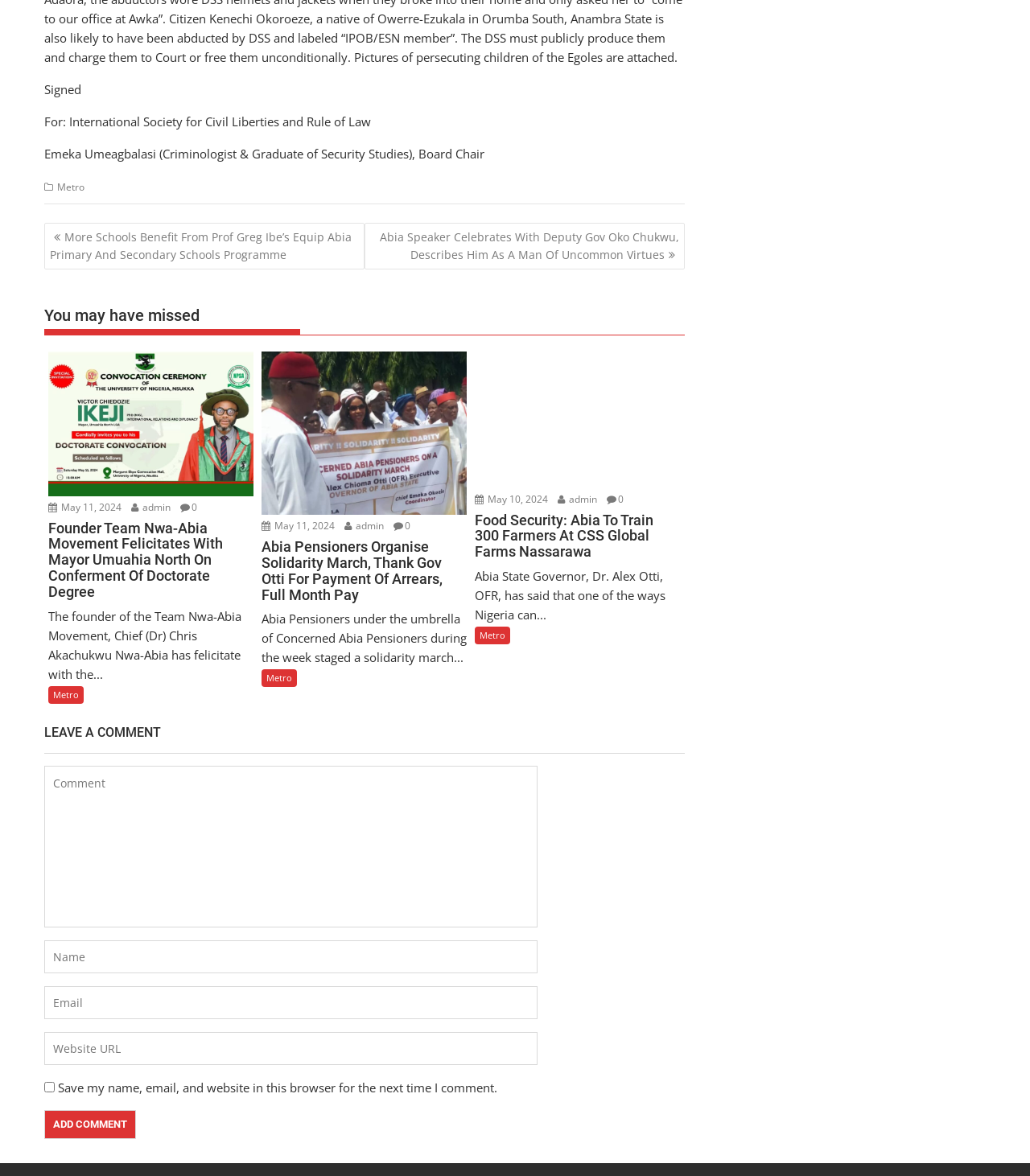Please identify the bounding box coordinates of the element's region that I should click in order to complete the following instruction: "Click on the 'Founder Team Nwa-Abia Movement Felicitates With Mayor Umuahia North On Conferment Of Doctorate Degree' link". The bounding box coordinates consist of four float numbers between 0 and 1, i.e., [left, top, right, bottom].

[0.047, 0.442, 0.246, 0.51]